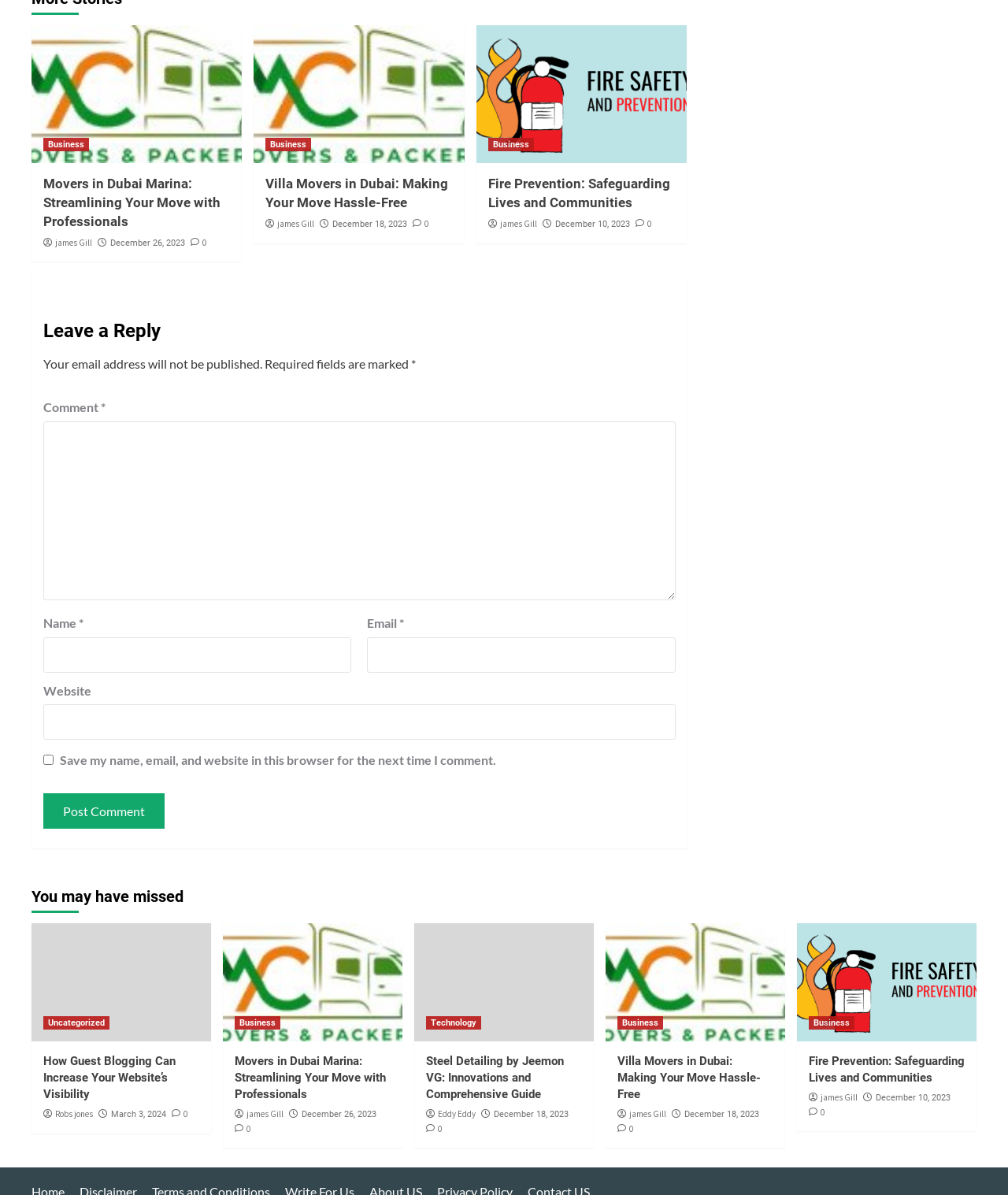What is the title of the section below the main articles?
Answer the question based on the image using a single word or a brief phrase.

You may have missed